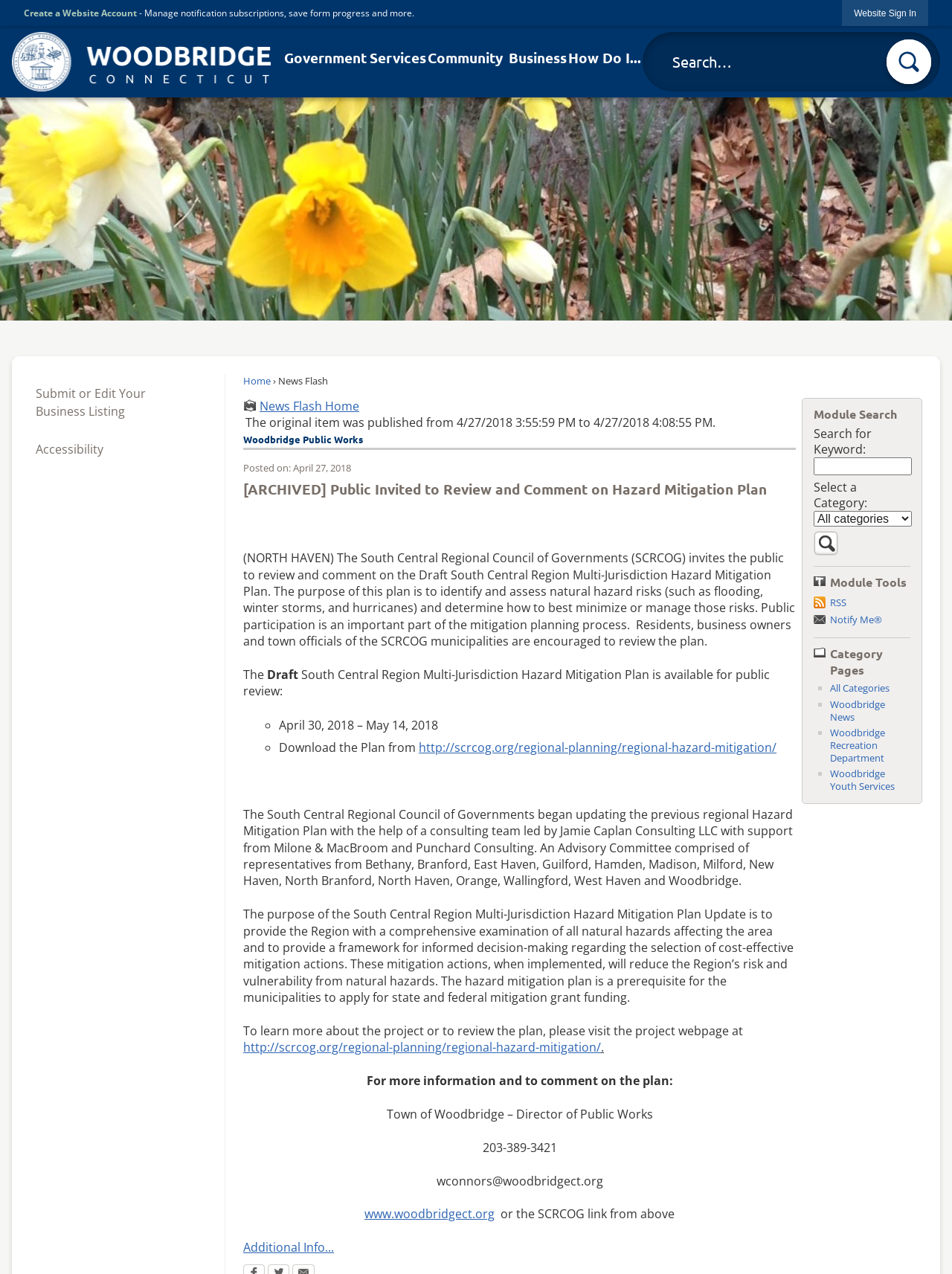Identify the bounding box coordinates of the clickable region required to complete the instruction: "Search News Flash Module". The coordinates should be given as four float numbers within the range of 0 and 1, i.e., [left, top, right, bottom].

[0.855, 0.426, 0.88, 0.439]